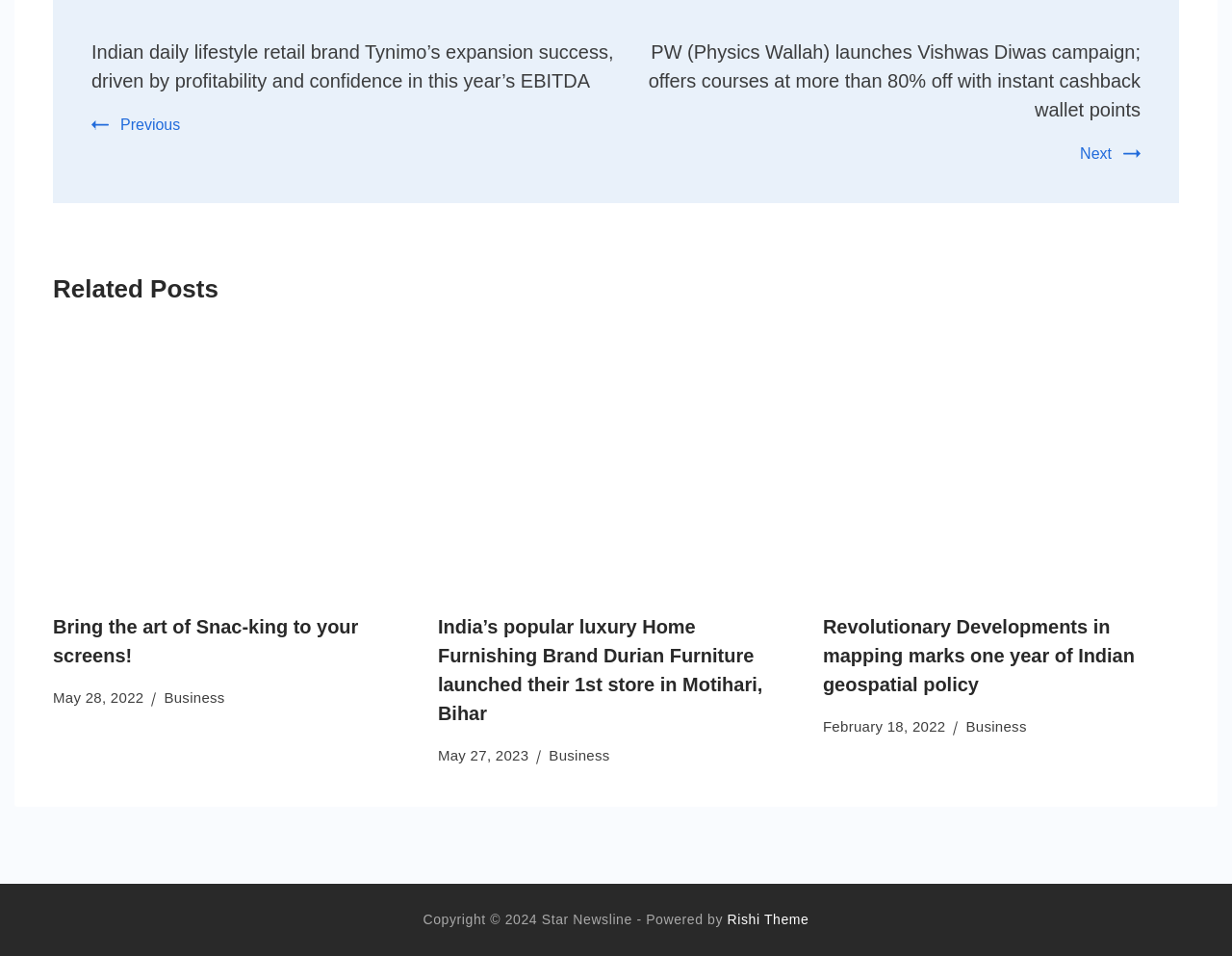What is the date of the second article?
Refer to the screenshot and deliver a thorough answer to the question presented.

The second article has a time stamp of 'May 27, 2023', which indicates the date when the article was published.